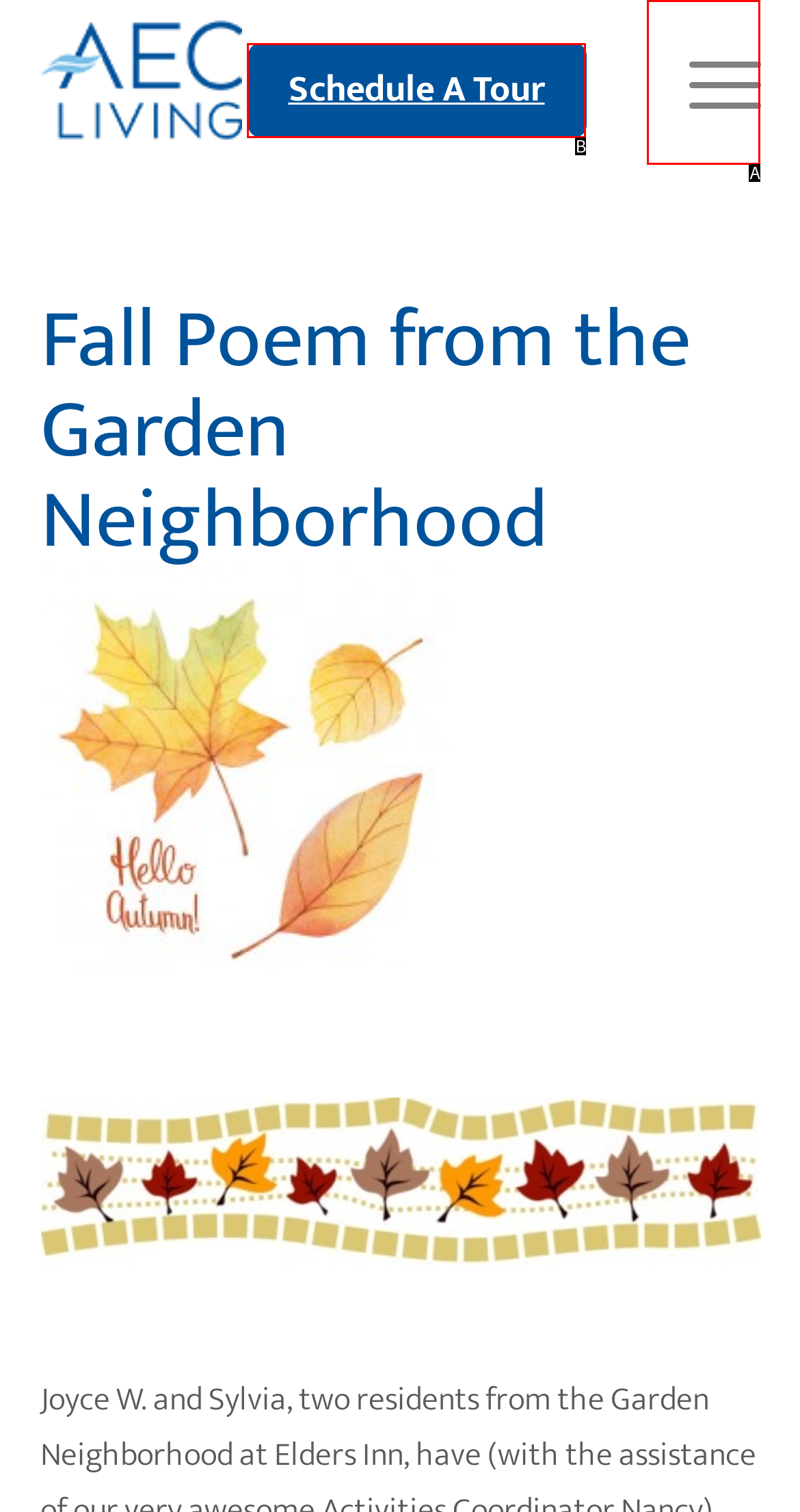Match the element description to one of the options: Schedule A Tour
Respond with the corresponding option's letter.

B